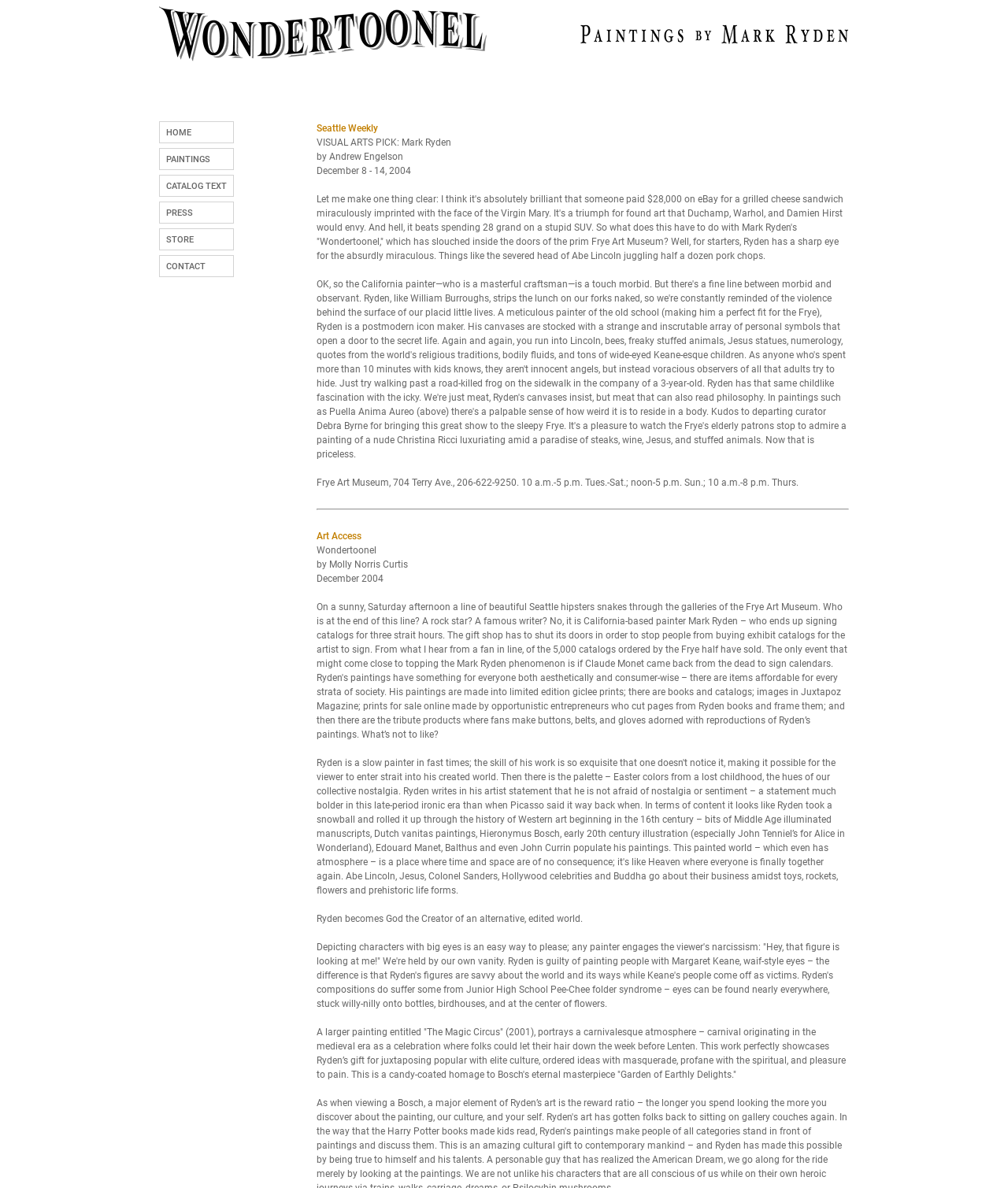Provide the bounding box coordinates for the UI element described in this sentence: "CONTACT". The coordinates should be four float values between 0 and 1, i.e., [left, top, right, bottom].

[0.165, 0.22, 0.204, 0.228]